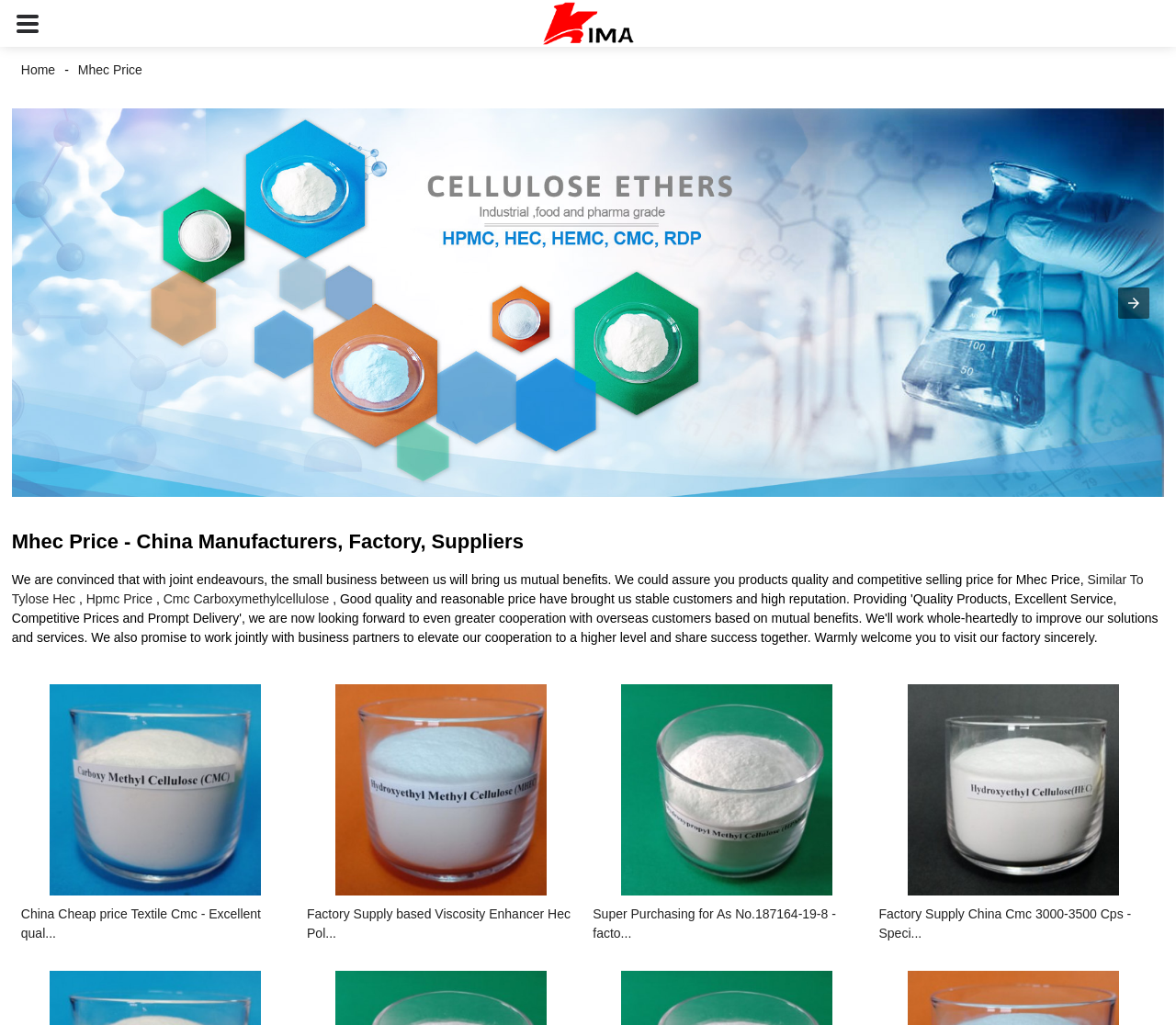Locate the bounding box coordinates of the clickable part needed for the task: "Click the 'Home' link".

[0.01, 0.061, 0.055, 0.075]